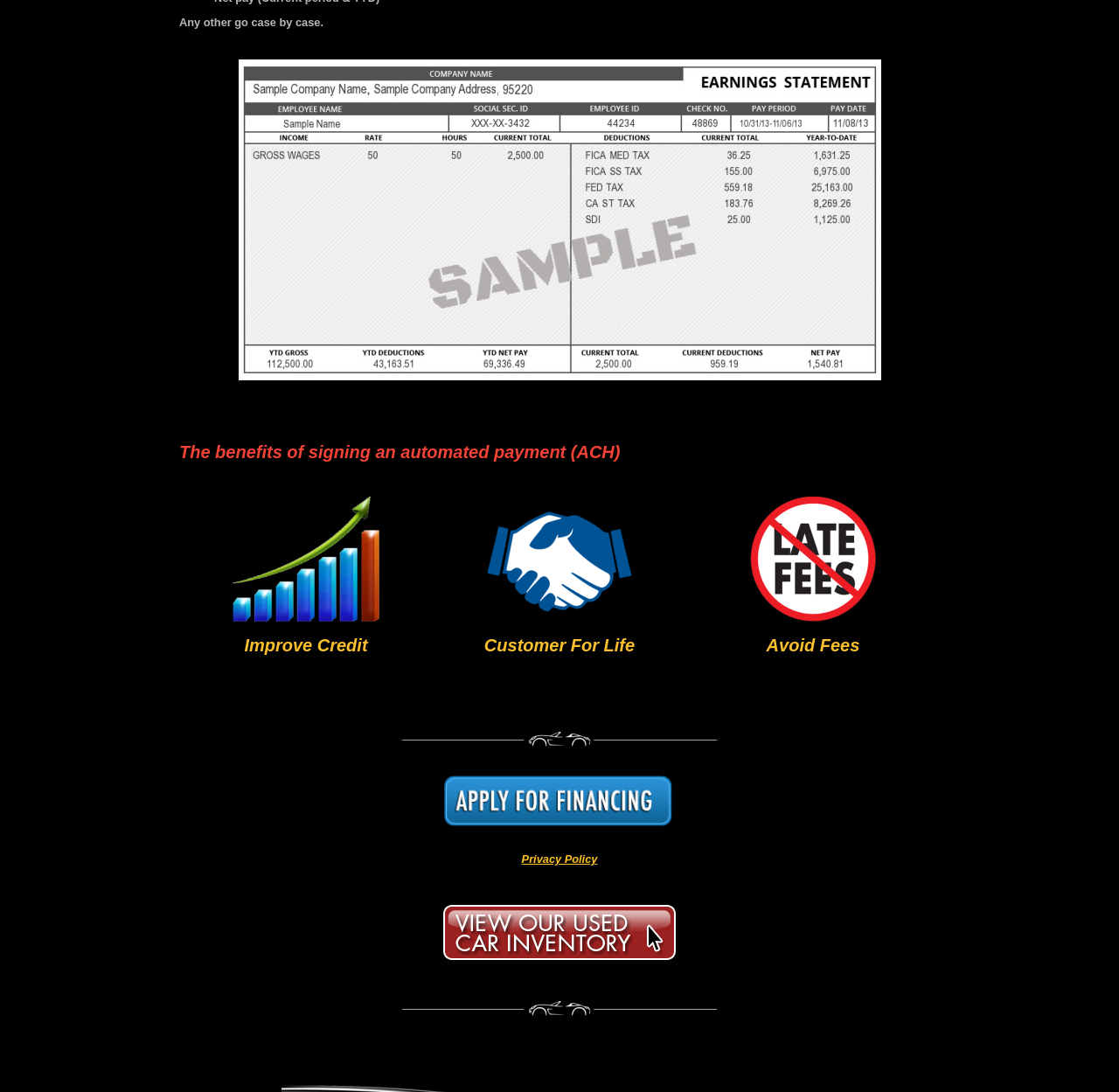What is the purpose of the automated payment?
Examine the webpage screenshot and provide an in-depth answer to the question.

Based on the webpage, one of the purposes of the automated payment is to avoid fees, as indicated by the static text 'Avoid Fees'.